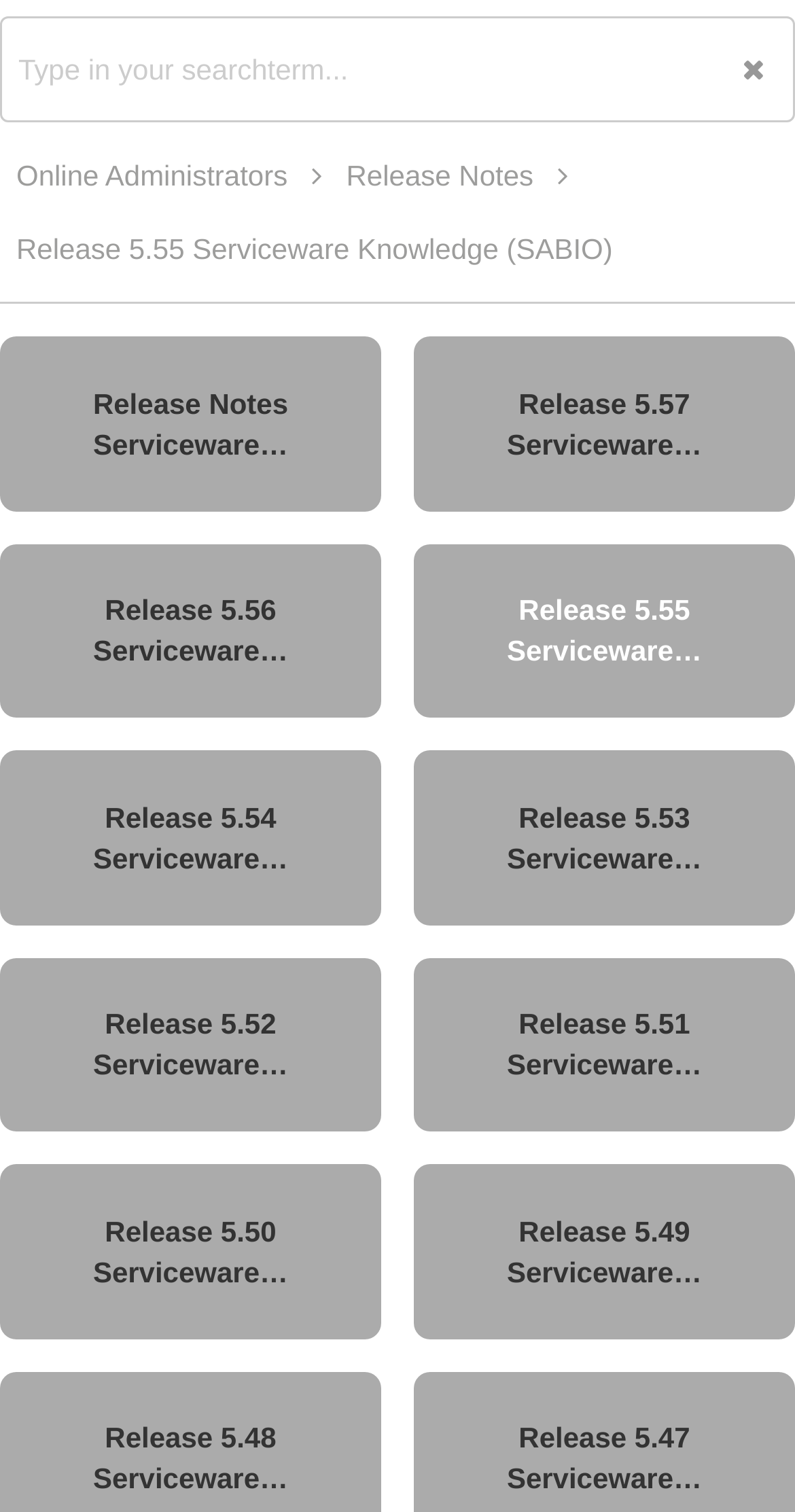Please locate the clickable area by providing the bounding box coordinates to follow this instruction: "Go to Online Administrators".

[0.0, 0.092, 0.382, 0.14]